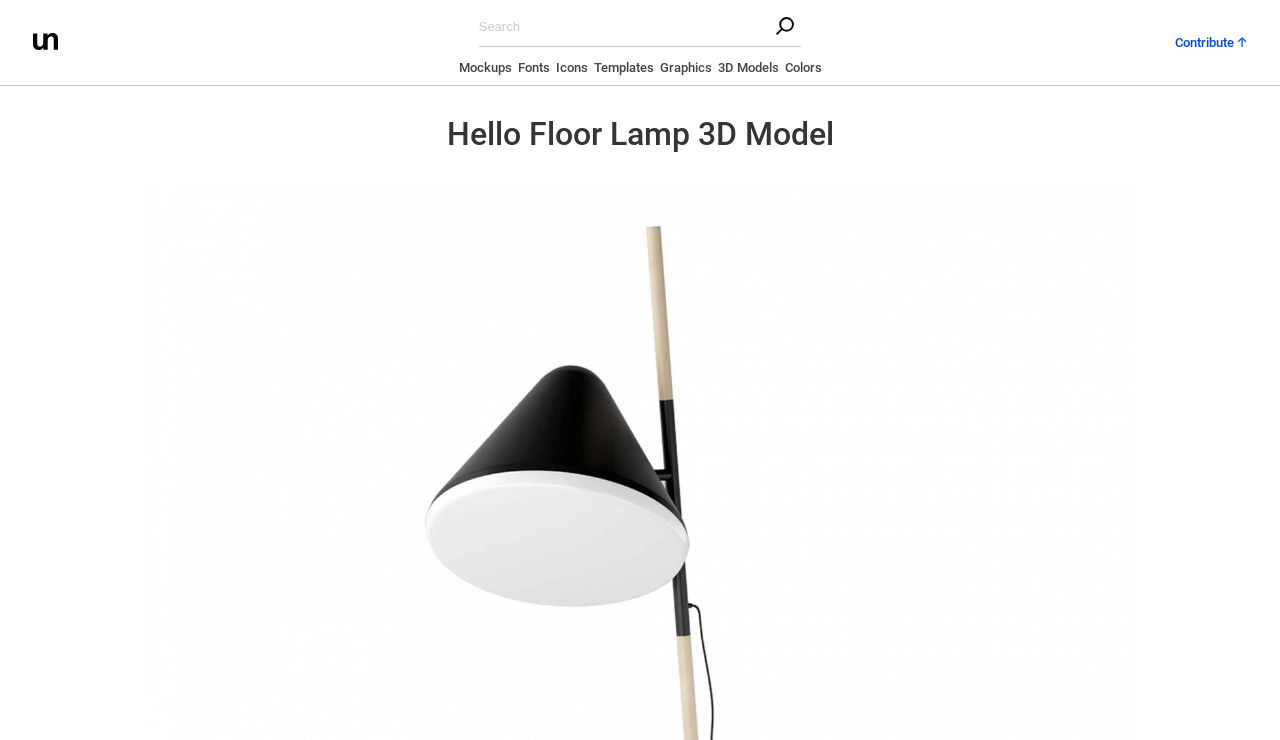Please specify the bounding box coordinates of the element that should be clicked to execute the given instruction: 'view graphics'. Ensure the coordinates are four float numbers between 0 and 1, expressed as [left, top, right, bottom].

[0.515, 0.081, 0.556, 0.111]